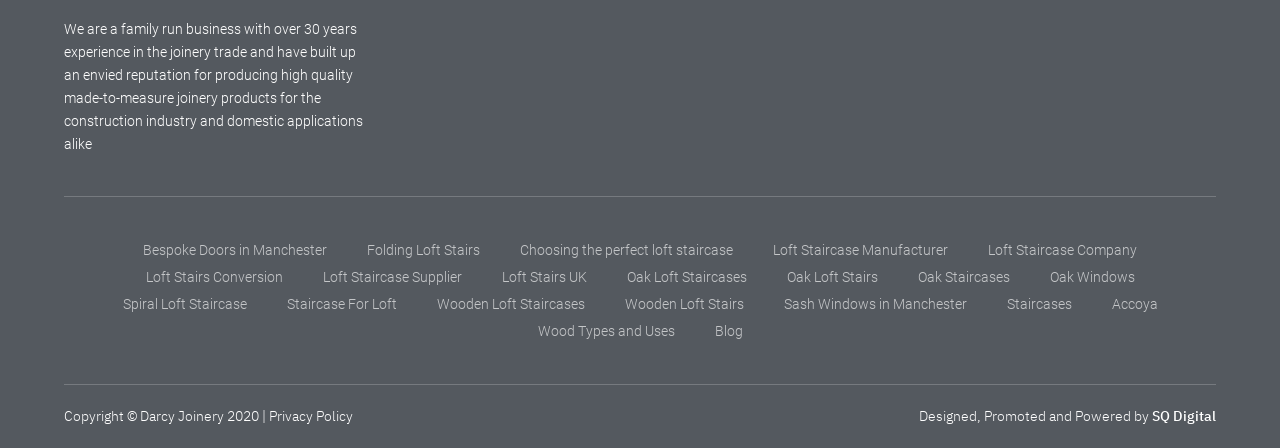Determine the bounding box of the UI element mentioned here: "Oak Staircases". The coordinates must be in the format [left, top, right, bottom] with values ranging from 0 to 1.

[0.701, 0.589, 0.804, 0.649]